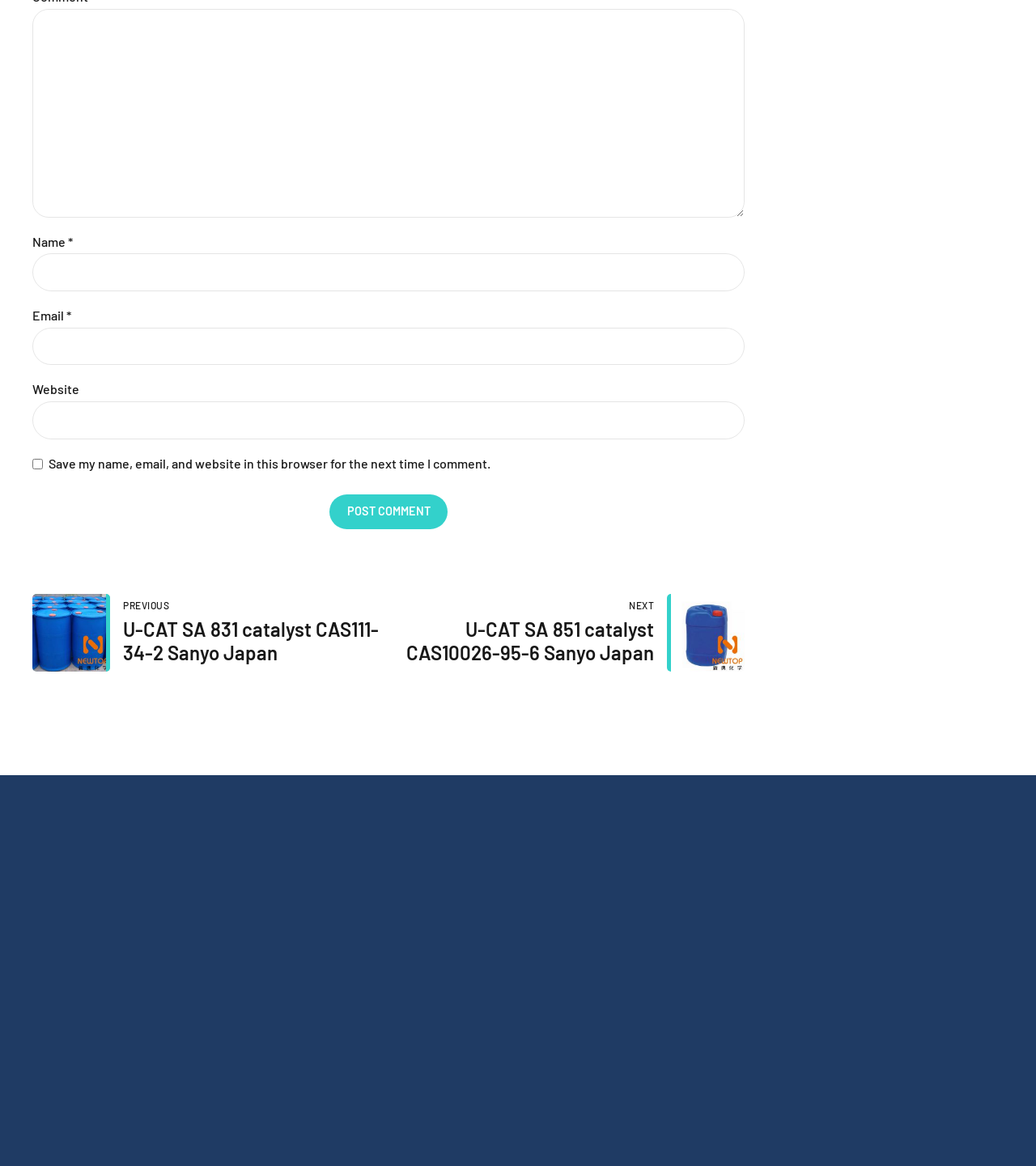Identify the bounding box coordinates of the region that should be clicked to execute the following instruction: "Click the POST COMMENT button".

[0.318, 0.424, 0.432, 0.454]